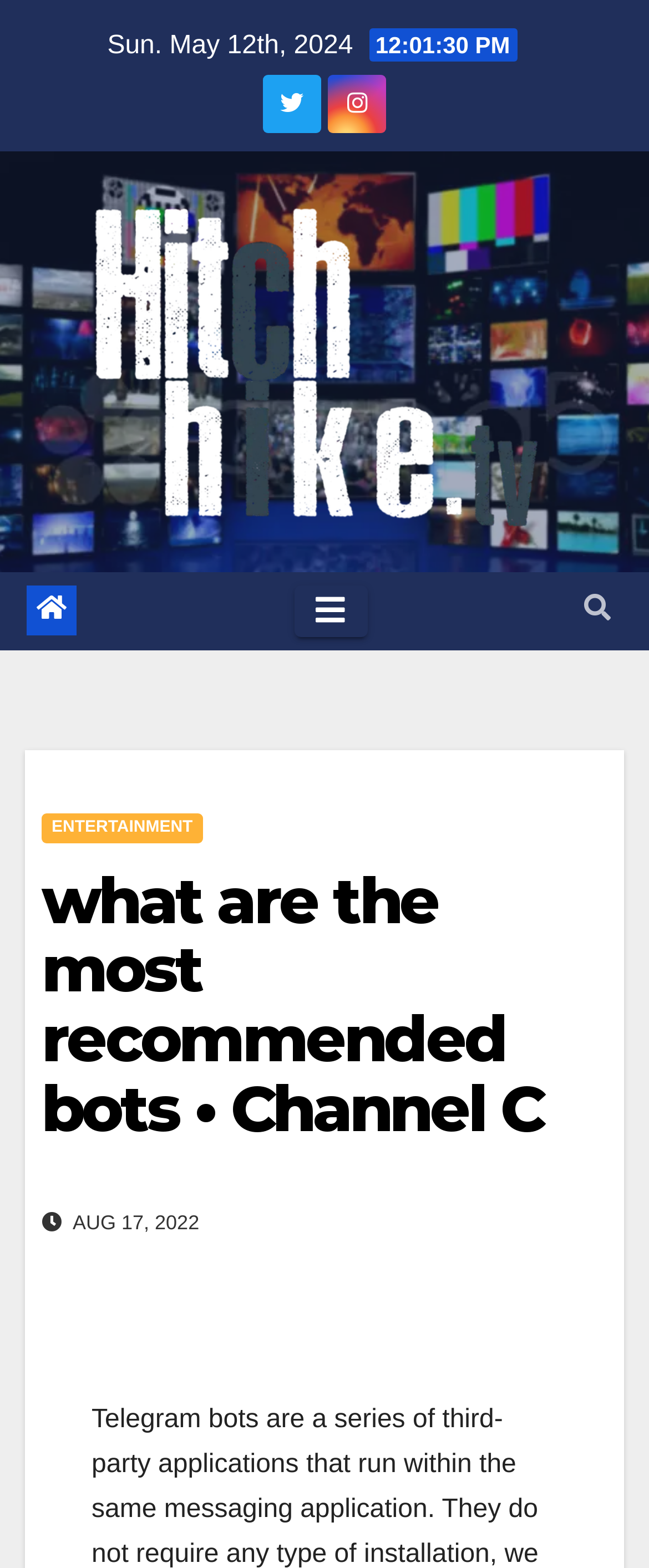What is the name of the TV channel?
Please analyze the image and answer the question with as much detail as possible.

I found the name of the TV channel by looking at the link element with the content 'Hitchhike TV' which is located at the top of the webpage and is also accompanied by an image with the same name.